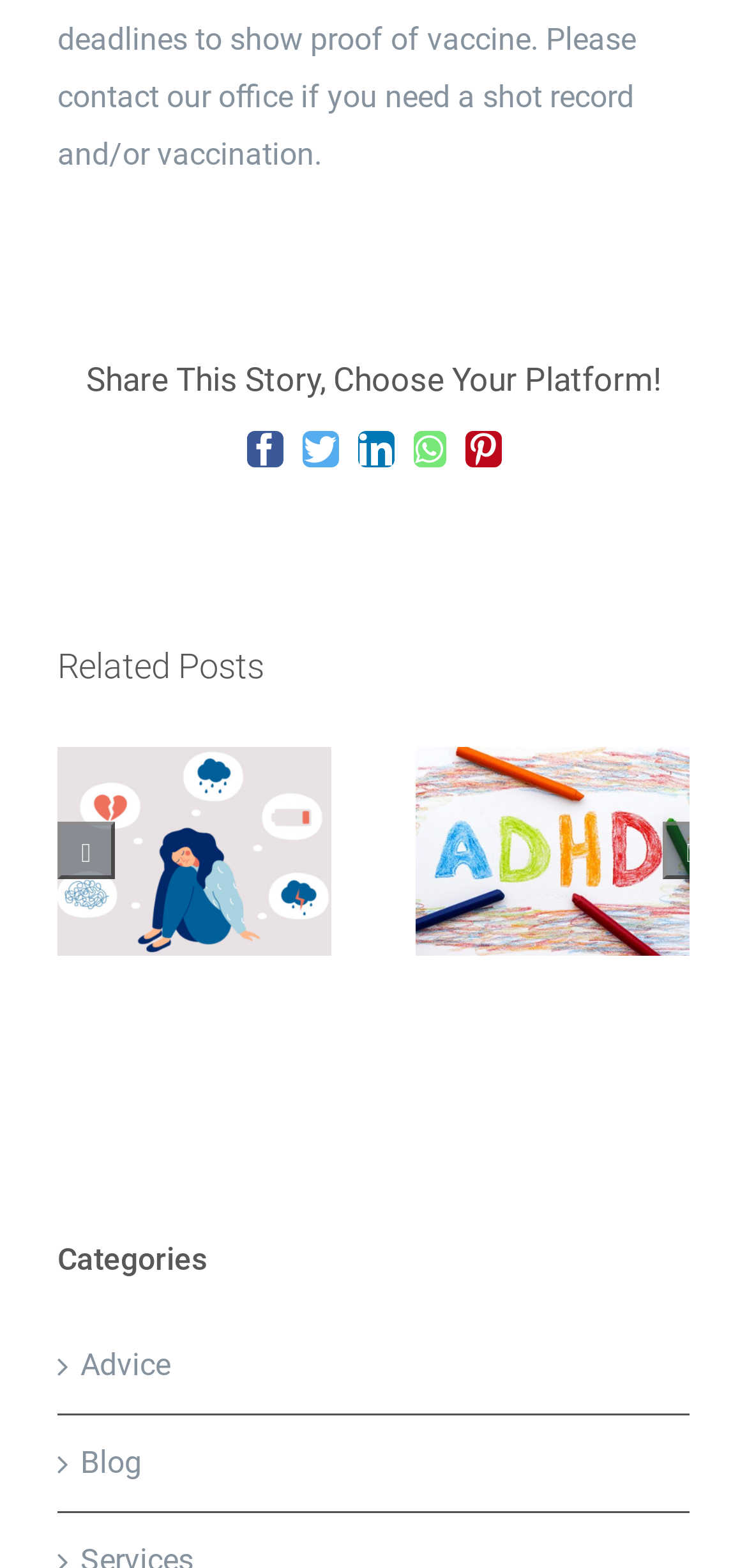What is the purpose of the 'Previous' and 'Next' buttons?
Based on the content of the image, thoroughly explain and answer the question.

The webpage has 'Previous' and 'Next' buttons, which are typically used to navigate through multiple pages of content, such as blog posts or articles.